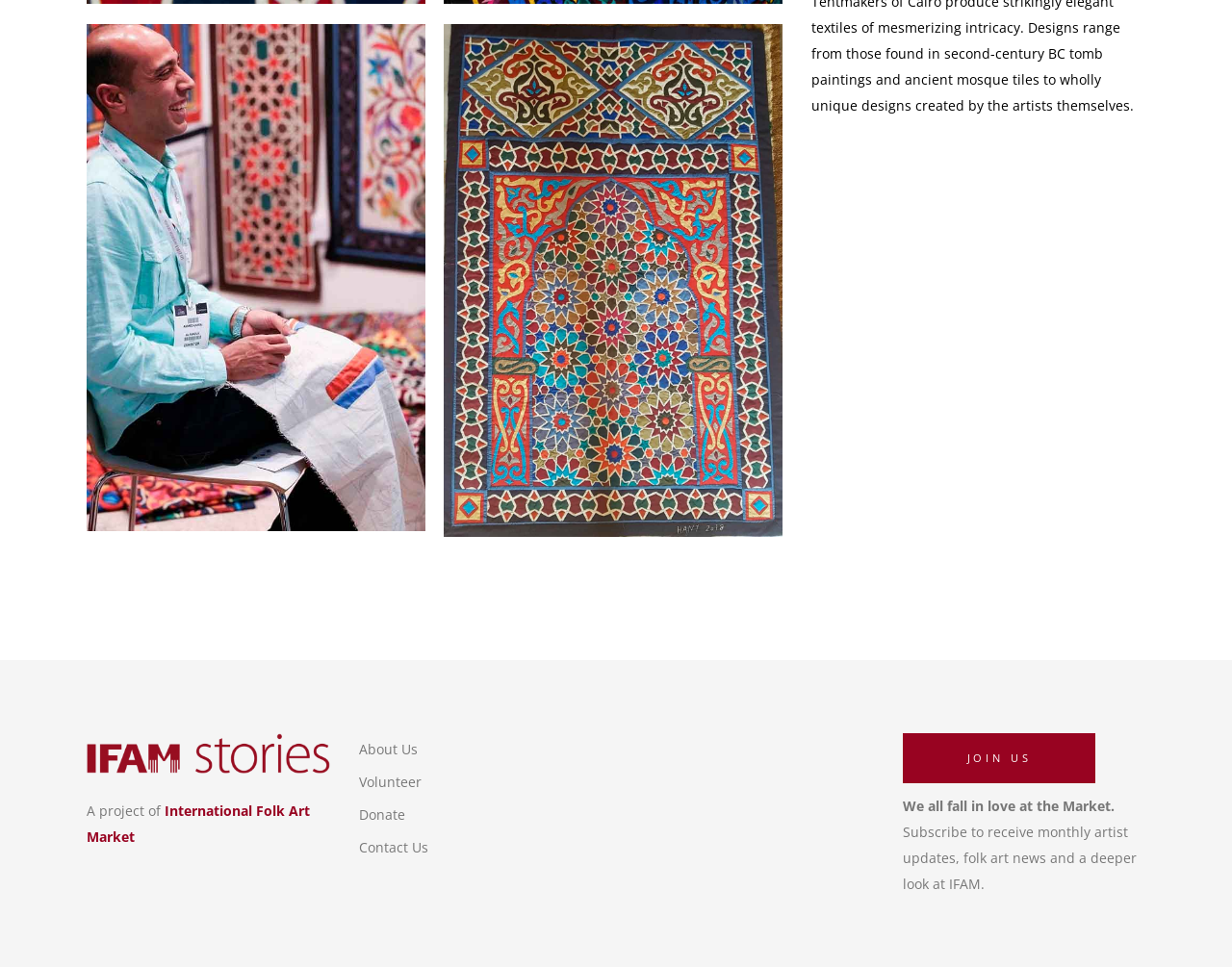Determine the bounding box coordinates of the element that should be clicked to execute the following command: "Click the JOIN US link".

[0.732, 0.759, 0.889, 0.81]